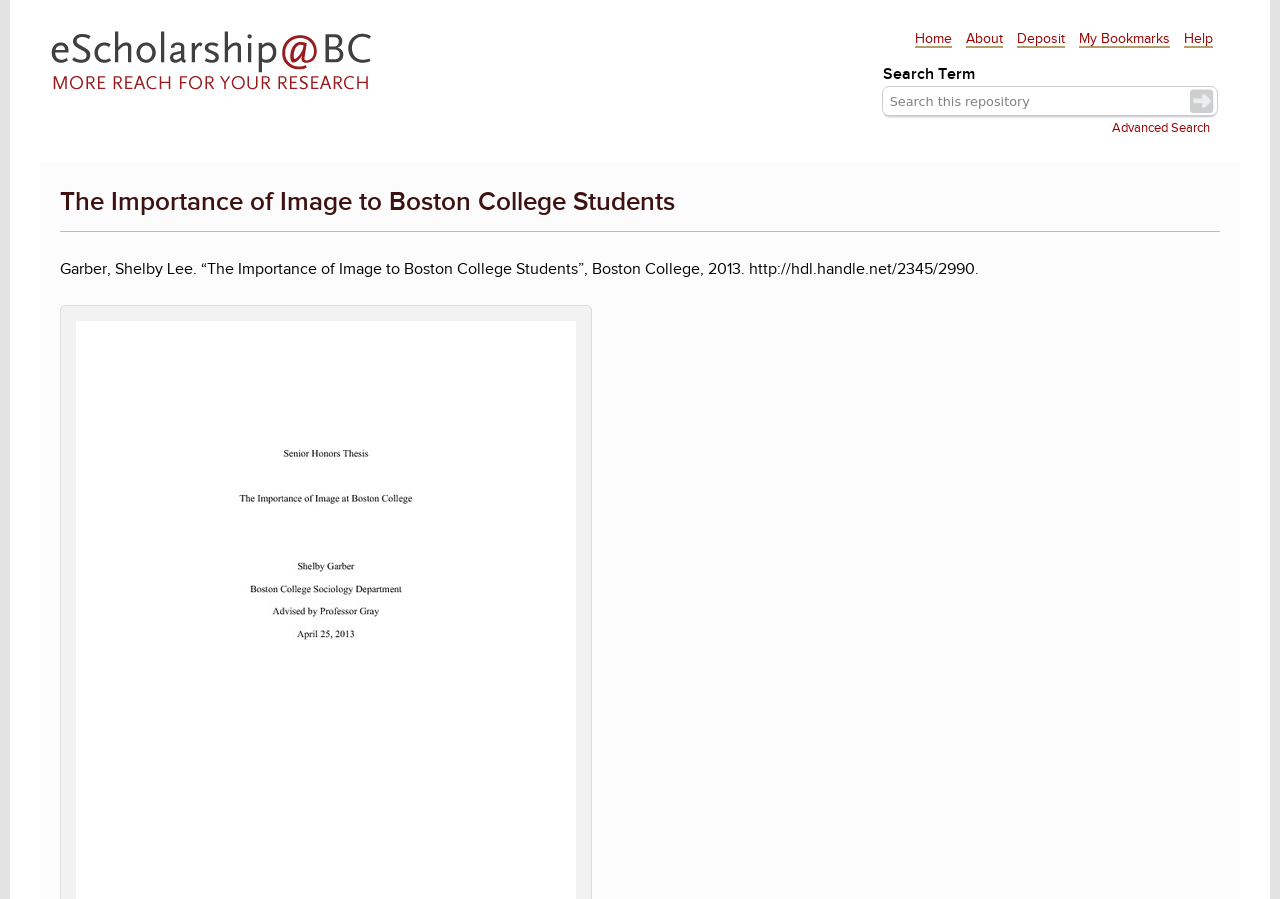How many links are in the top navigation menu?
Please answer the question with a detailed and comprehensive explanation.

I counted the links in the top navigation menu and found six links: 'Home', 'About', 'Deposit', 'My Bookmarks', 'Help', and 'Advanced Search'.